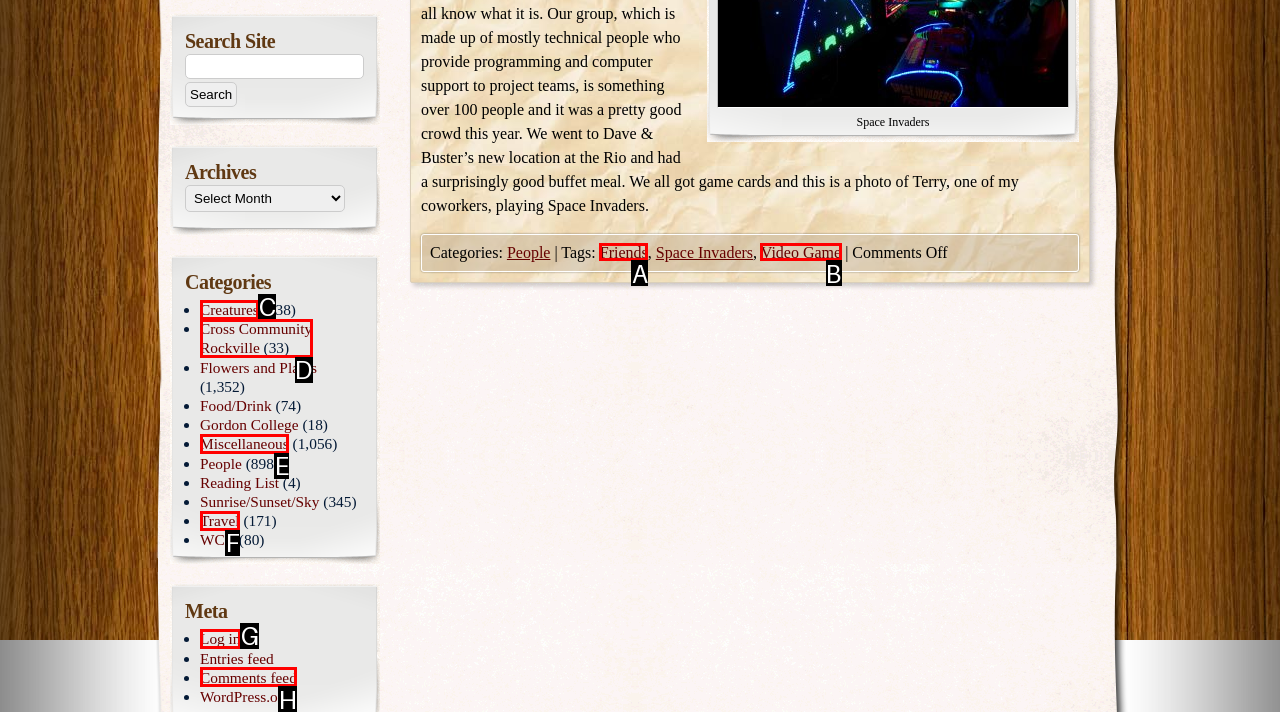From the provided choices, determine which option matches the description: Cross Community Rockville. Respond with the letter of the correct choice directly.

D